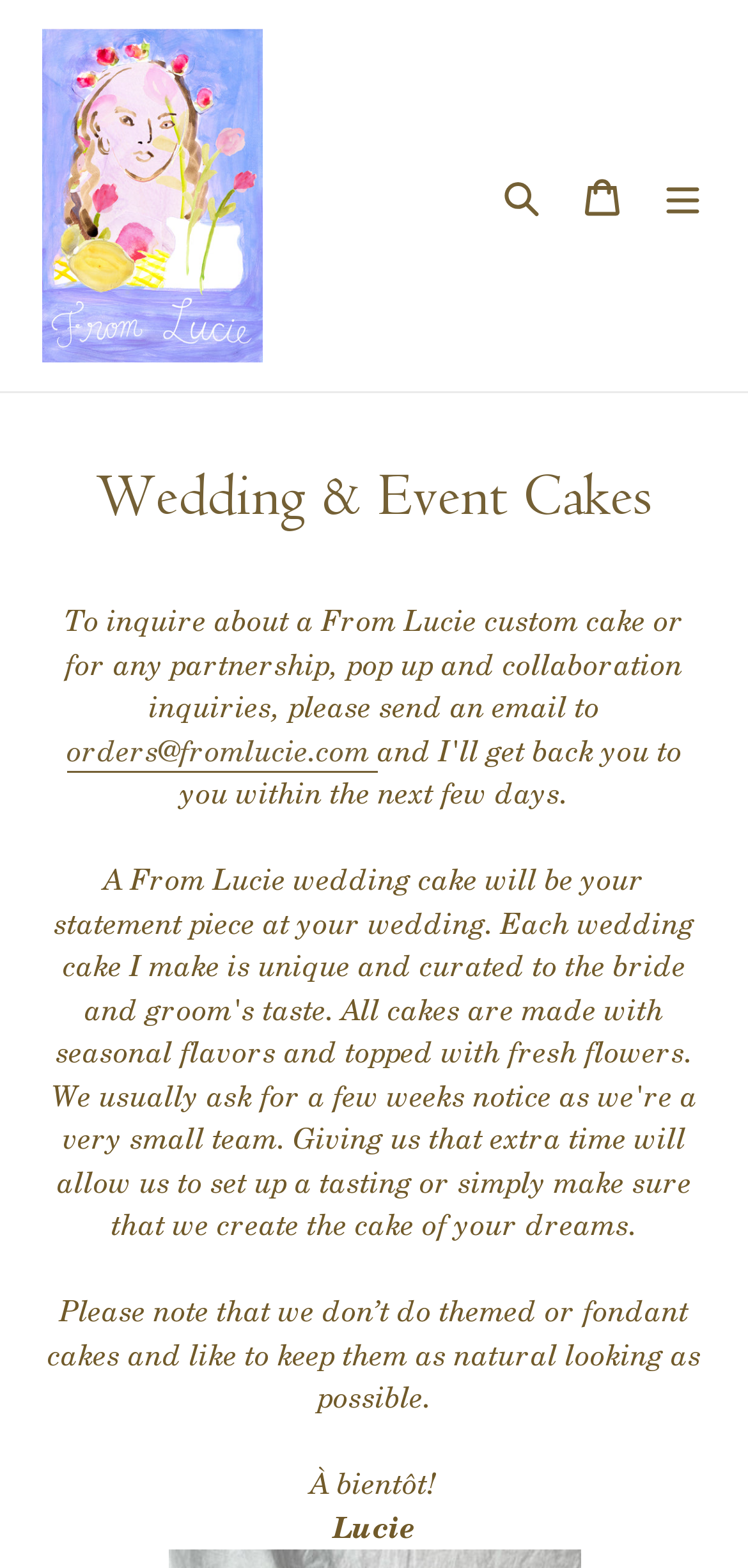What is the main heading displayed on the webpage? Please provide the text.

Wedding & Event Cakes